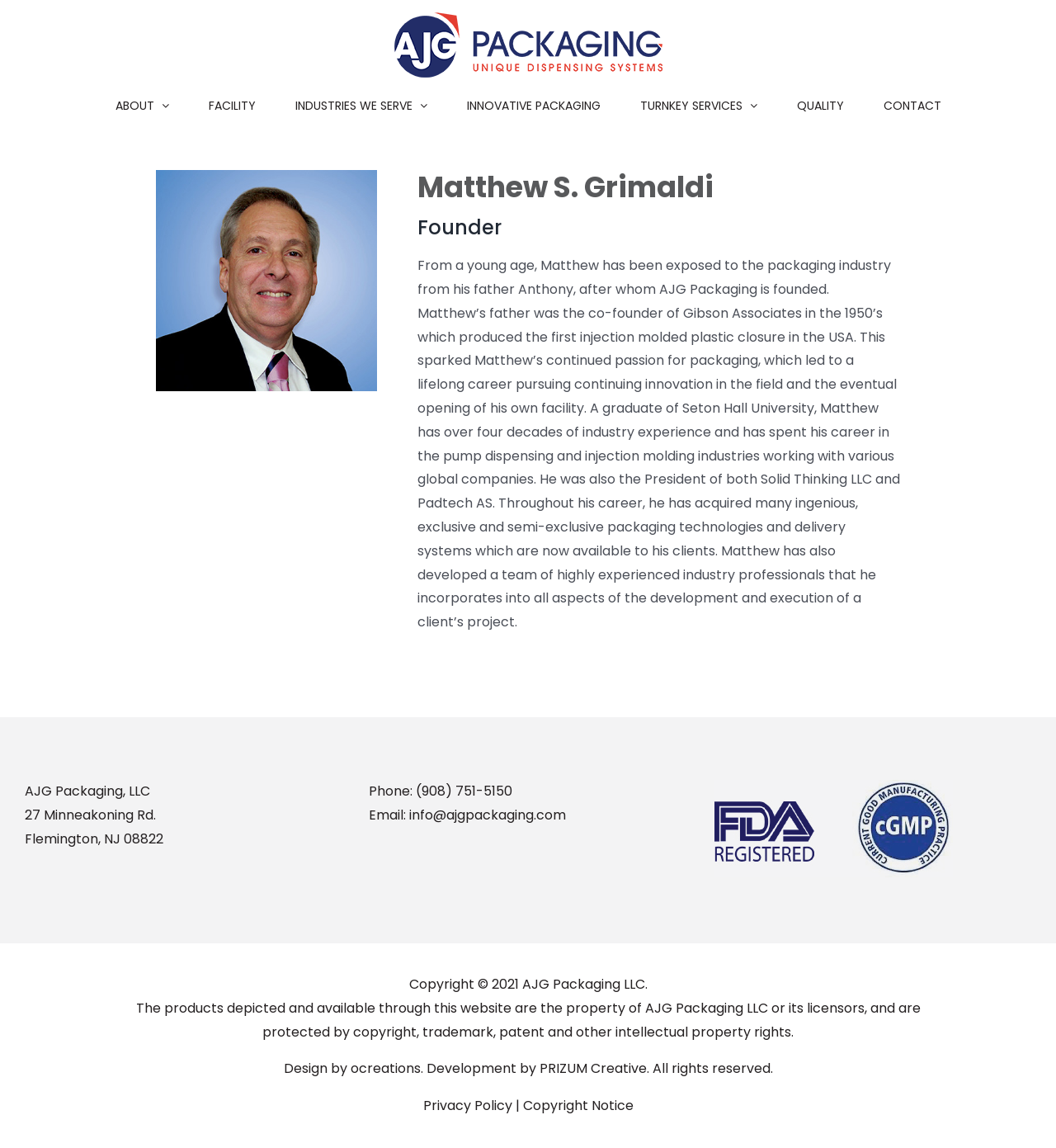Generate a thorough explanation of the webpage's elements.

The webpage is about Matthew S. Grimaldi, the President/CEO of AJG Packaging. At the top left corner, there is an AJG Packaging logo, which is an image linked to the company's website. Next to the logo, there is a main menu navigation bar with several links, including "ABOUT", "FACILITY", "INDUSTRIES WE SERVE", "INNOVATIVE PACKAGING", "QUALITY", and "CONTACT".

Below the navigation bar, there is a main content section that takes up most of the page. It features a large image on the left side, and on the right side, there are three headings: "Matthew S. Grimaldi", "Founder", and a lengthy paragraph of text that describes Matthew's background, experience, and career in the packaging industry.

At the bottom of the page, there is a footer section that contains the company's contact information, including address, phone number, and email. There are also several links to copyright information, privacy policy, and a copyright notice.

On the bottom right corner, there is a "Go to Top" link that allows users to quickly navigate back to the top of the page.